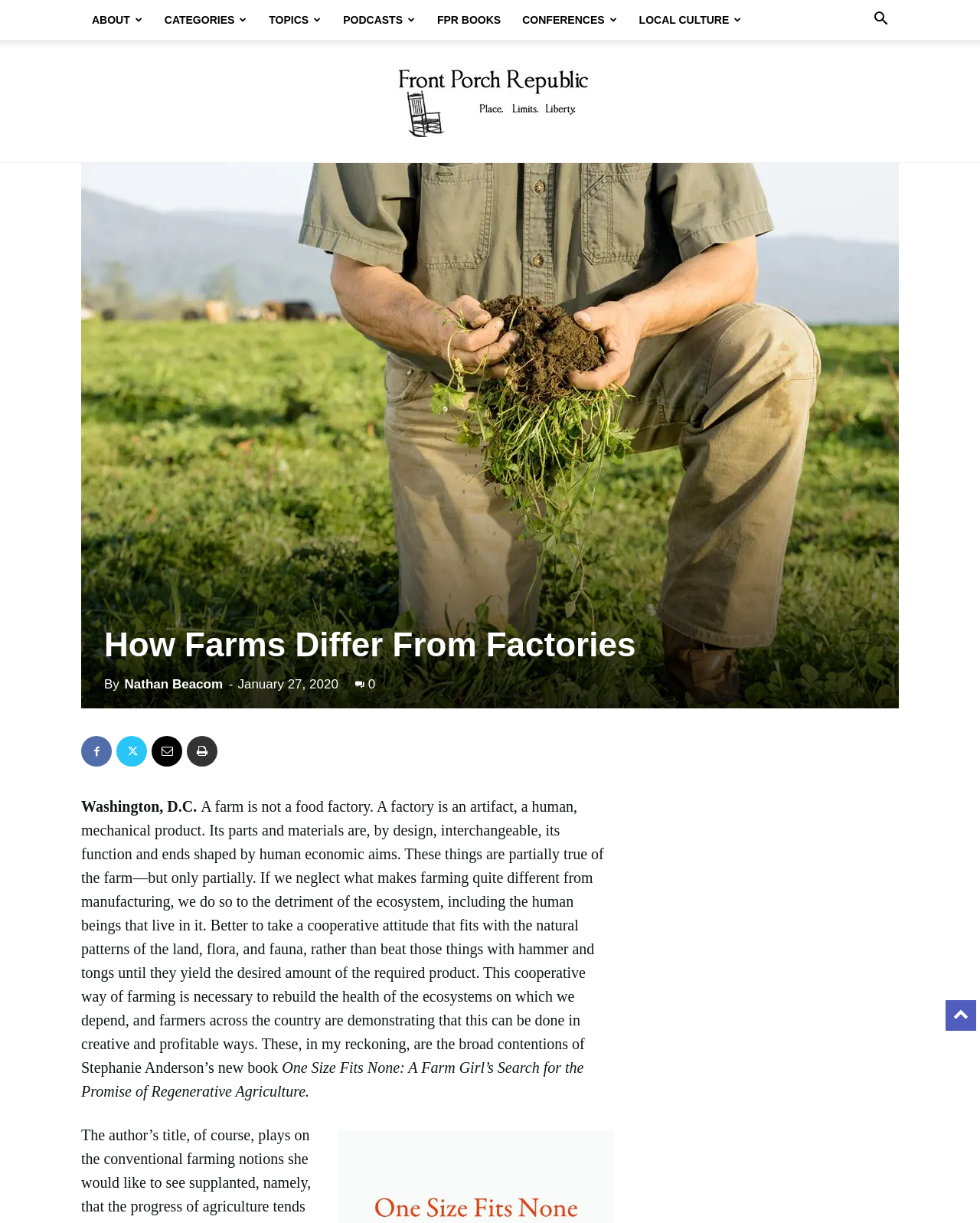Identify the bounding box coordinates for the region of the element that should be clicked to carry out the instruction: "Click on the 'ABOUT' link". The bounding box coordinates should be four float numbers between 0 and 1, i.e., [left, top, right, bottom].

[0.094, 0.011, 0.133, 0.021]